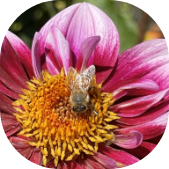What colors are the flower's petals?
Answer the question with just one word or phrase using the image.

Pink and purple